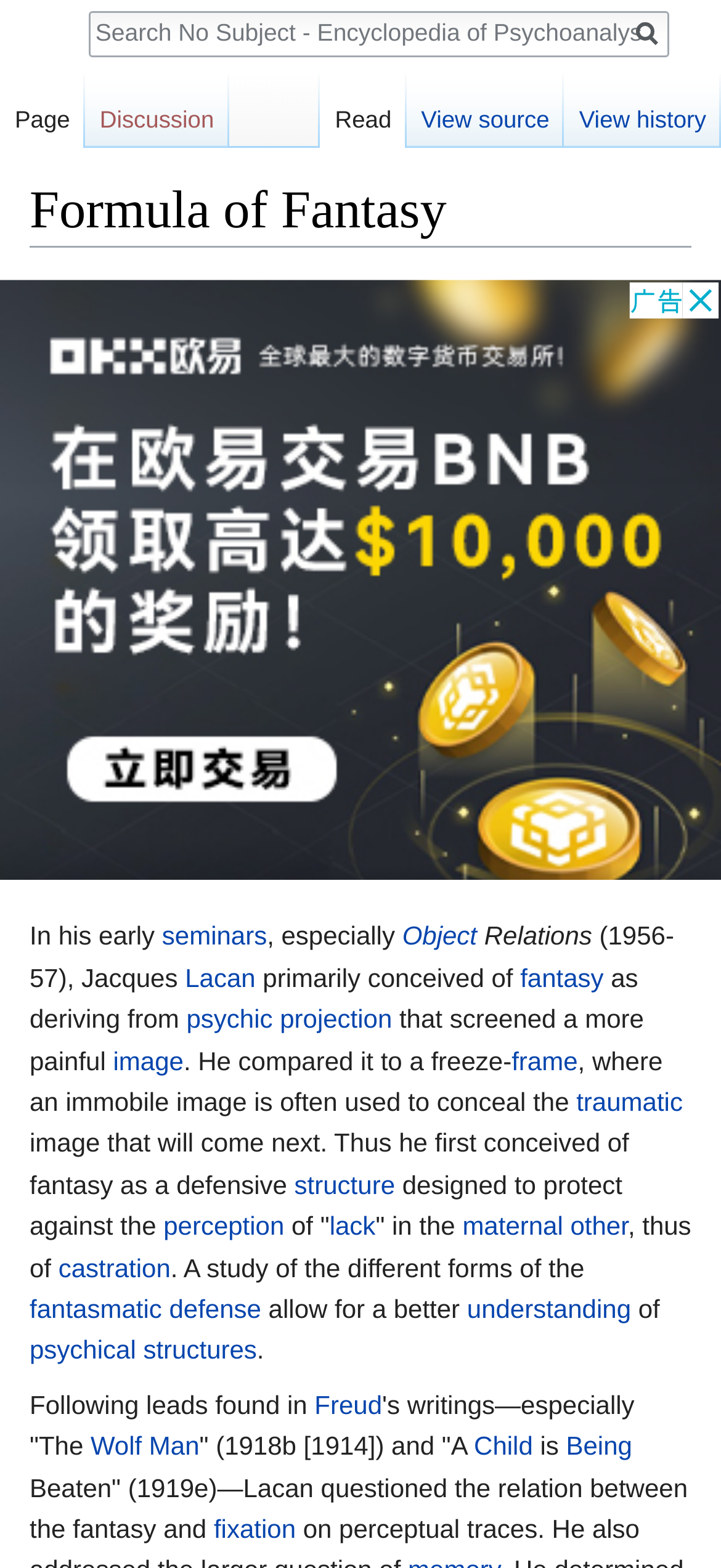Please specify the bounding box coordinates of the area that should be clicked to accomplish the following instruction: "Read the page". The coordinates should consist of four float numbers between 0 and 1, i.e., [left, top, right, bottom].

[0.444, 0.047, 0.563, 0.095]